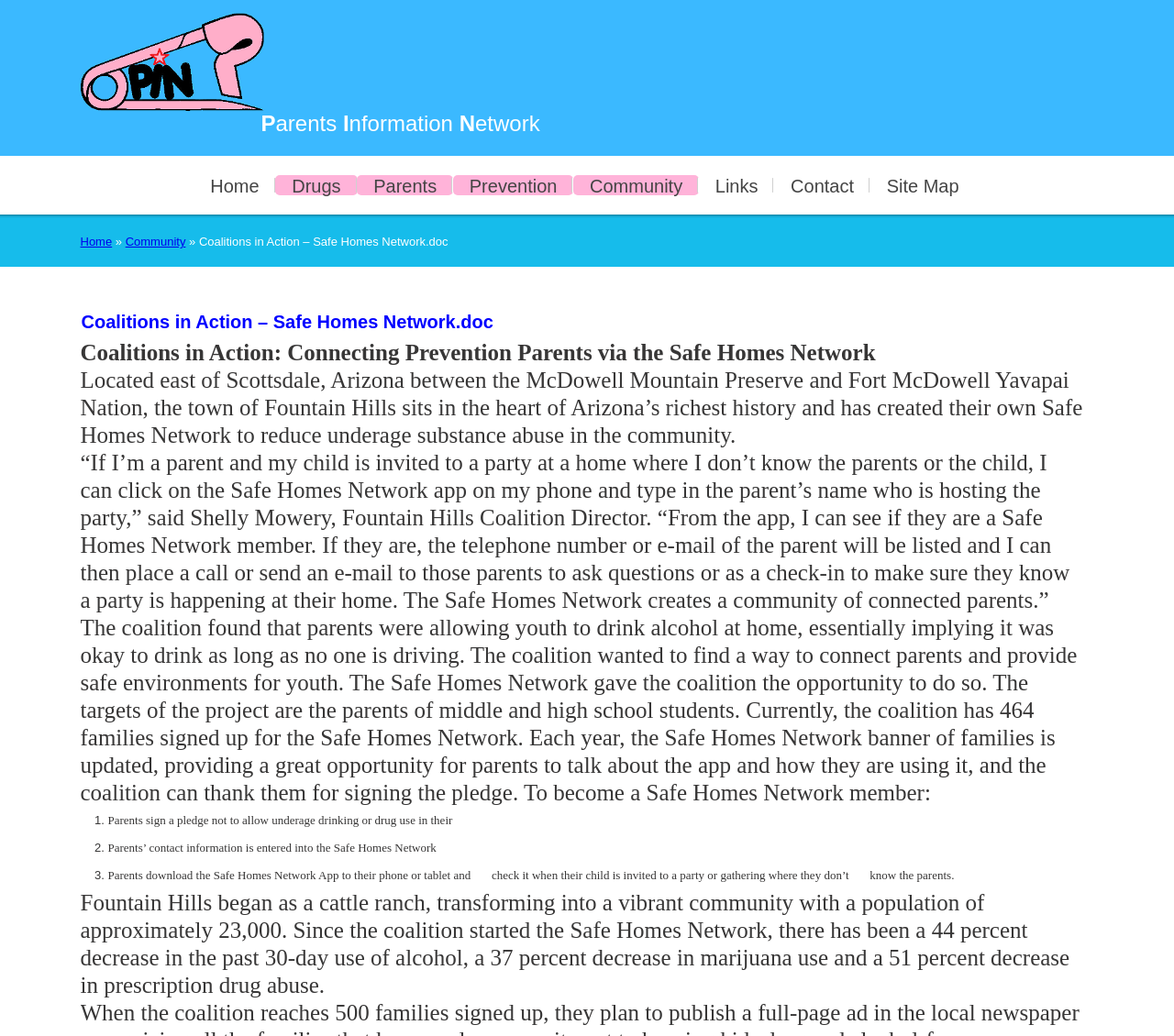What is the purpose of the Safe Homes Network?
From the details in the image, provide a complete and detailed answer to the question.

The answer can be inferred from the text 'The coalition found that parents were allowing youth to drink alcohol at home, essentially implying it was okay to drink as long as no one is driving. The coalition wanted to find a way to connect parents and provide safe environments for youth. The Safe Homes Network gave the coalition the opportunity to do so.'